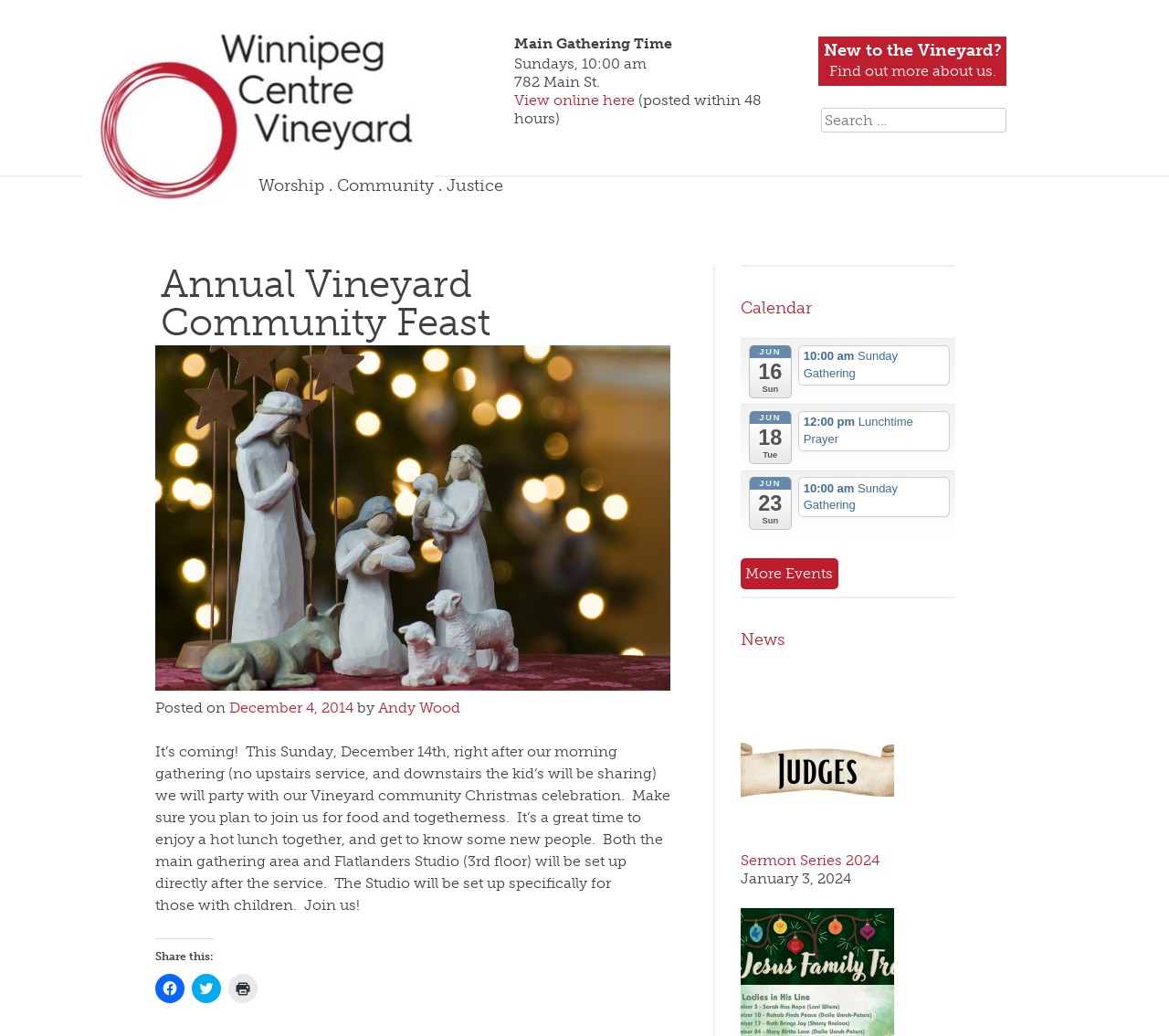Please identify the bounding box coordinates of the element on the webpage that should be clicked to follow this instruction: "Search for:". The bounding box coordinates should be given as four float numbers between 0 and 1, formatted as [left, top, right, bottom].

[0.702, 0.104, 0.861, 0.127]